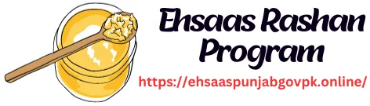Analyze the image and describe all the key elements you observe.

The image displays the logo for the "Ehsaas Rashan Program," a government initiative aimed at providing financial support and food assistance to eligible families in Pakistan. The logo features a graphic of a bowl filled with an edible substance, possibly honey, accompanied by a wooden spoon. The program's name is prominently displayed in a bold, stylish font, emphasizing its significance. Below the logo, there is a URL leading to the program's official website, offering further information and resources about the initiative. This visual element serves to enhance awareness and accessibility for individuals seeking to participate in or learn more about the program.